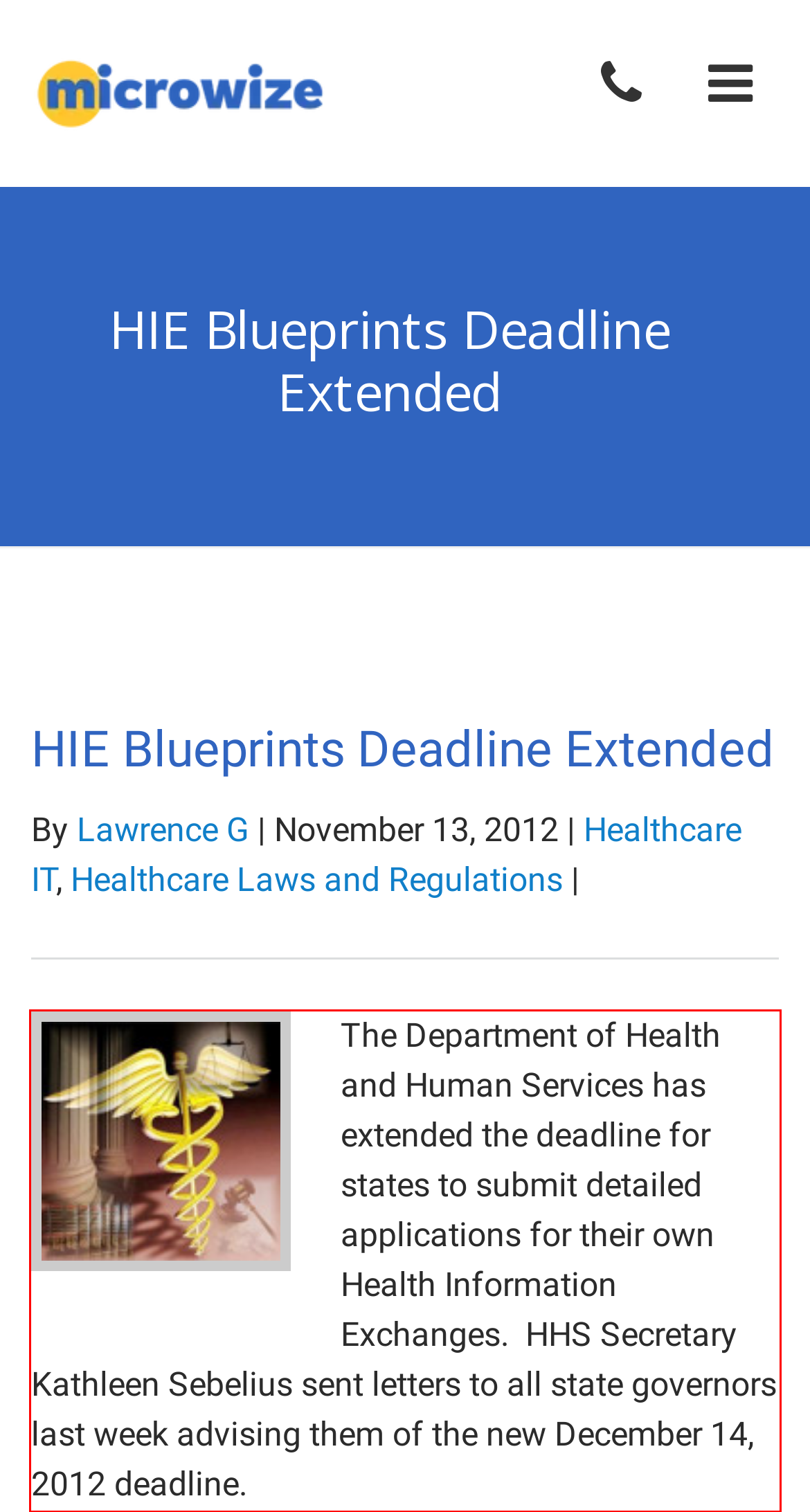Examine the webpage screenshot and use OCR to recognize and output the text within the red bounding box.

The Department of Health and Human Services has extended the deadline for states to submit detailed applications for their own Health Information Exchanges. HHS Secretary Kathleen Sebelius sent letters to all state governors last week advising them of the new December 14, 2012 deadline.